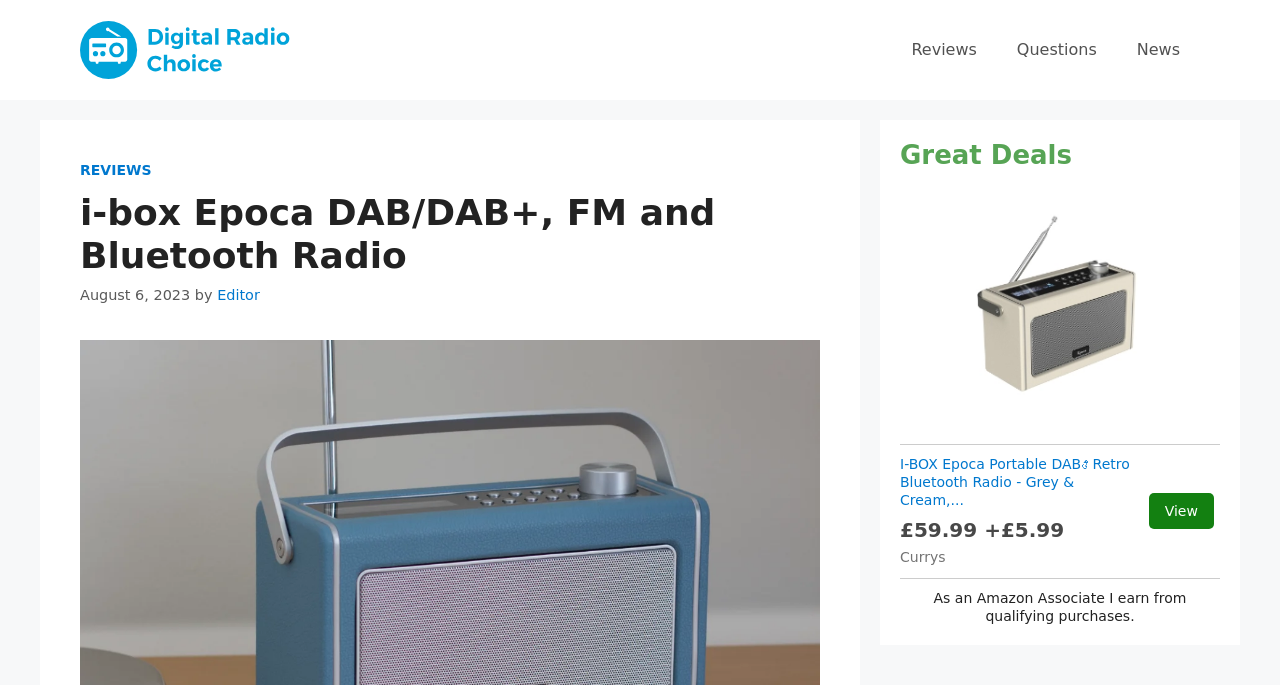Examine the screenshot and answer the question in as much detail as possible: What is the price of the I-BOX Epoca Portable DAB Radio?

The price of the I-BOX Epoca Portable DAB Radio is mentioned in the 'Great Deals' section, where it is listed as £59.99, with an additional £5.99 for shipping.